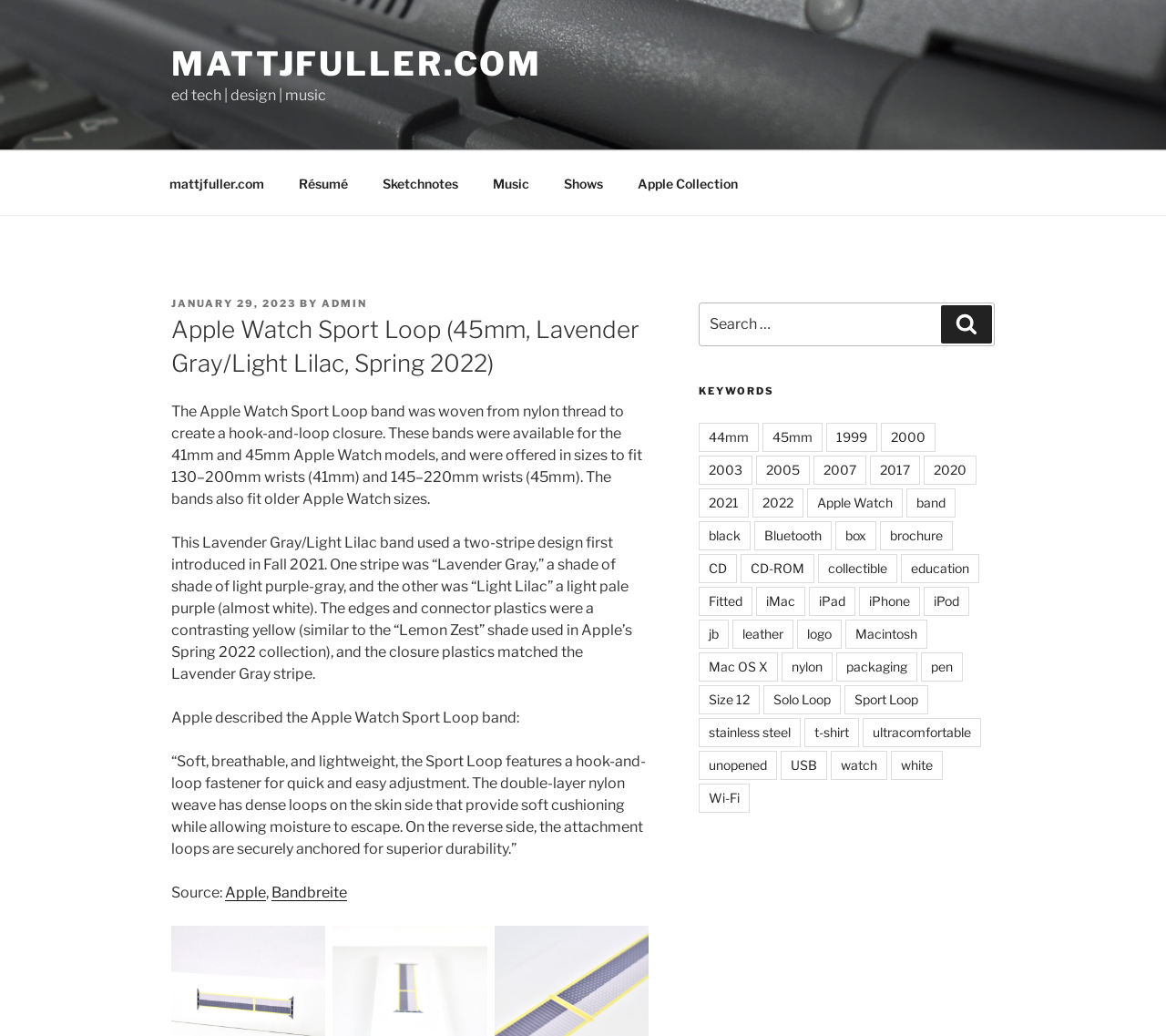Please provide a comprehensive response to the question based on the details in the image: What is the size range of the 45mm Apple Watch model?

I found the answer by reading the text in the webpage, specifically the paragraph that describes the Apple Watch Sport Loop band, which mentions that the 45mm band fits wrists of 145-220mm.